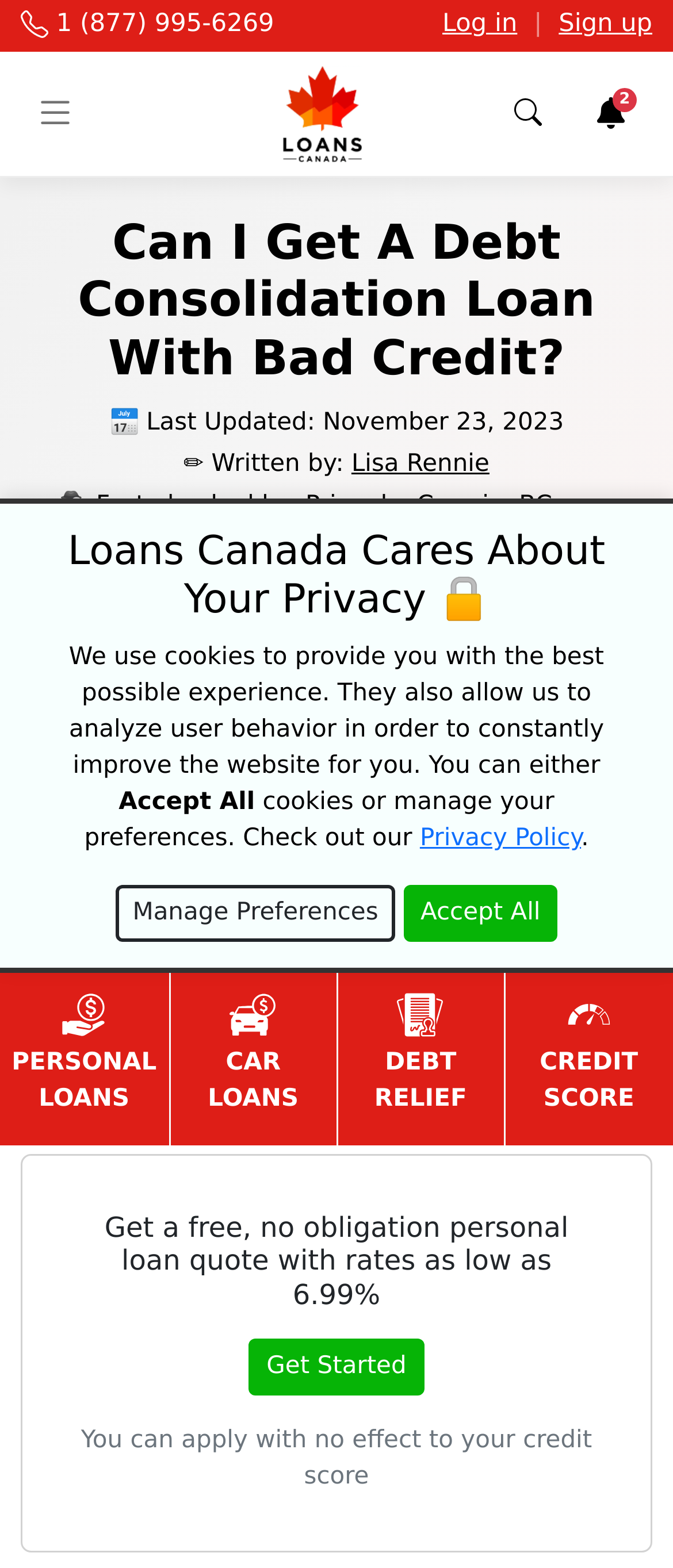Determine the bounding box coordinates of the section I need to click to execute the following instruction: "Call the phone number". Provide the coordinates as four float numbers between 0 and 1, i.e., [left, top, right, bottom].

[0.031, 0.005, 0.407, 0.028]